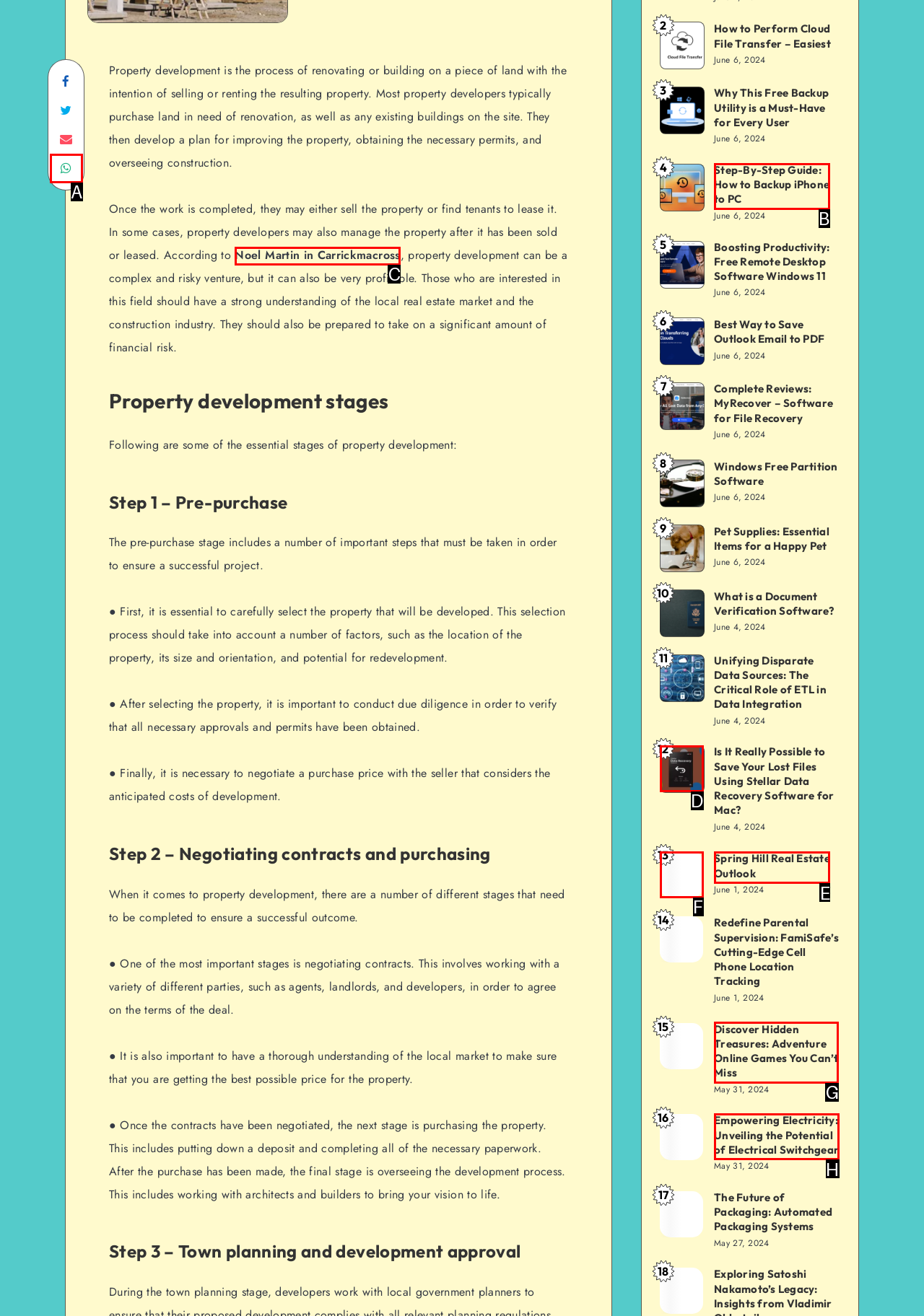Identify the HTML element that best fits the description: Noel Martin in Carrickmacross. Respond with the letter of the corresponding element.

C